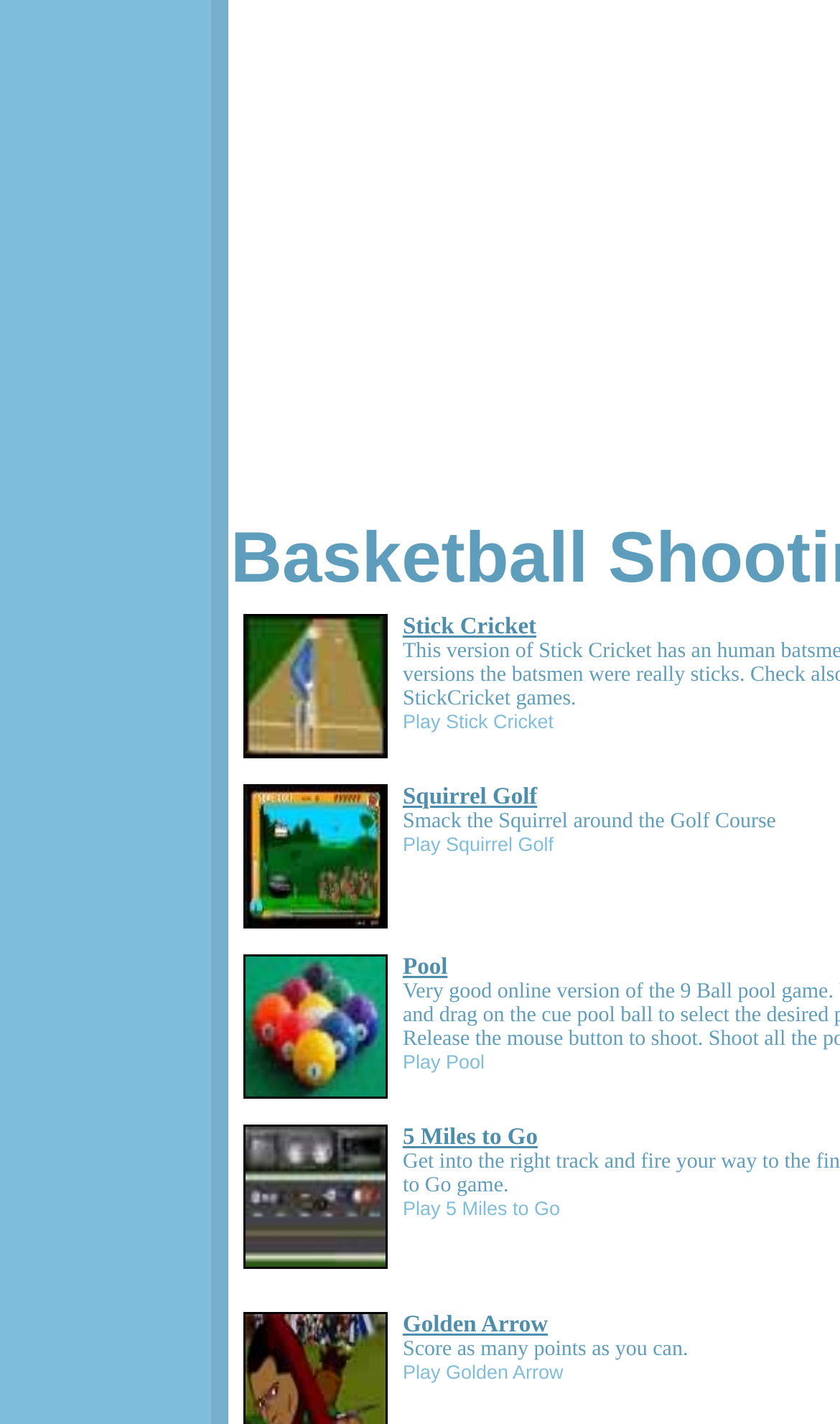Locate the bounding box coordinates of the area where you should click to accomplish the instruction: "Play Stick Cricket".

[0.479, 0.499, 0.659, 0.514]